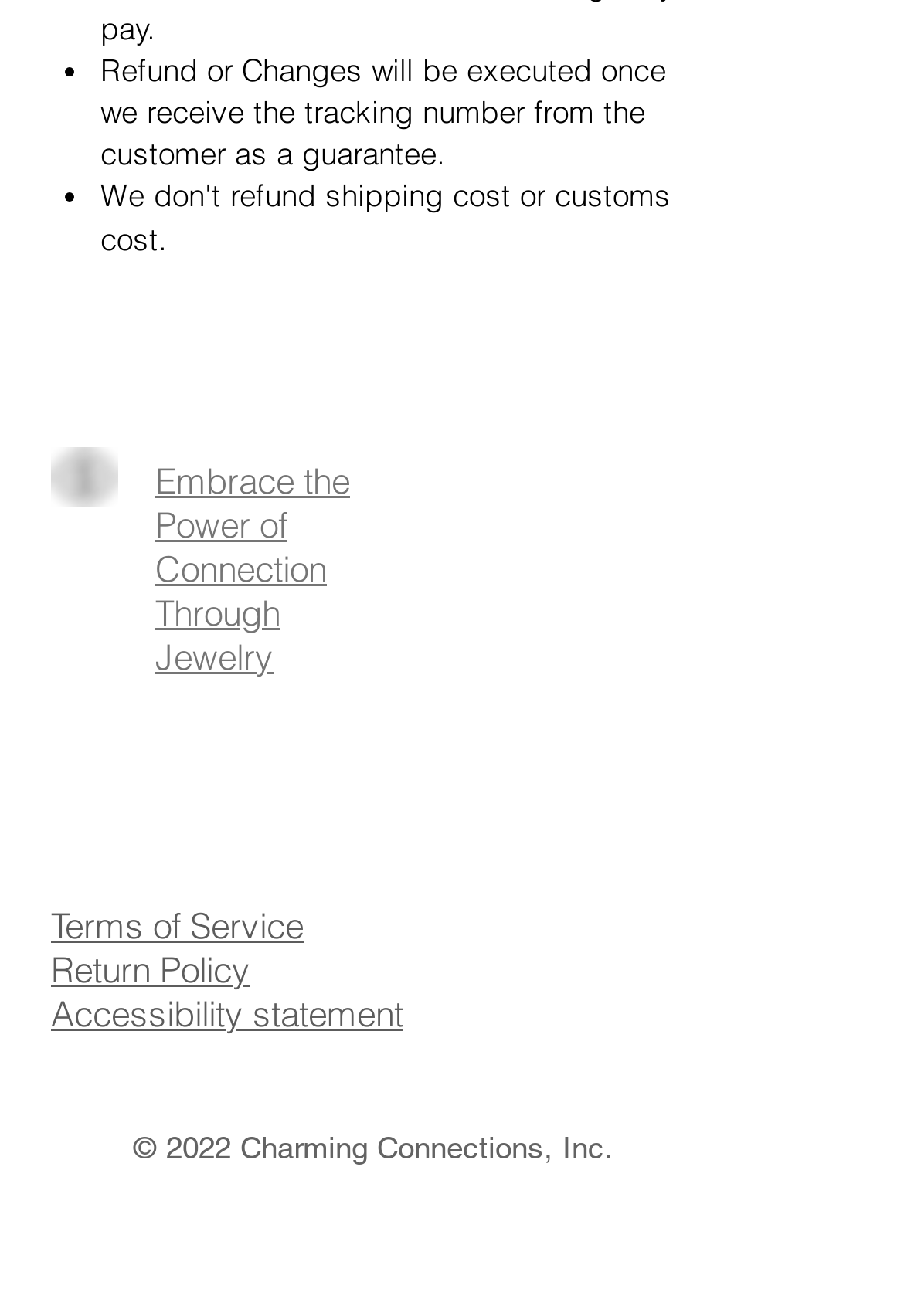Respond to the following query with just one word or a short phrase: 
What is the purpose of the image with the text 'more information click here'?

To provide more information